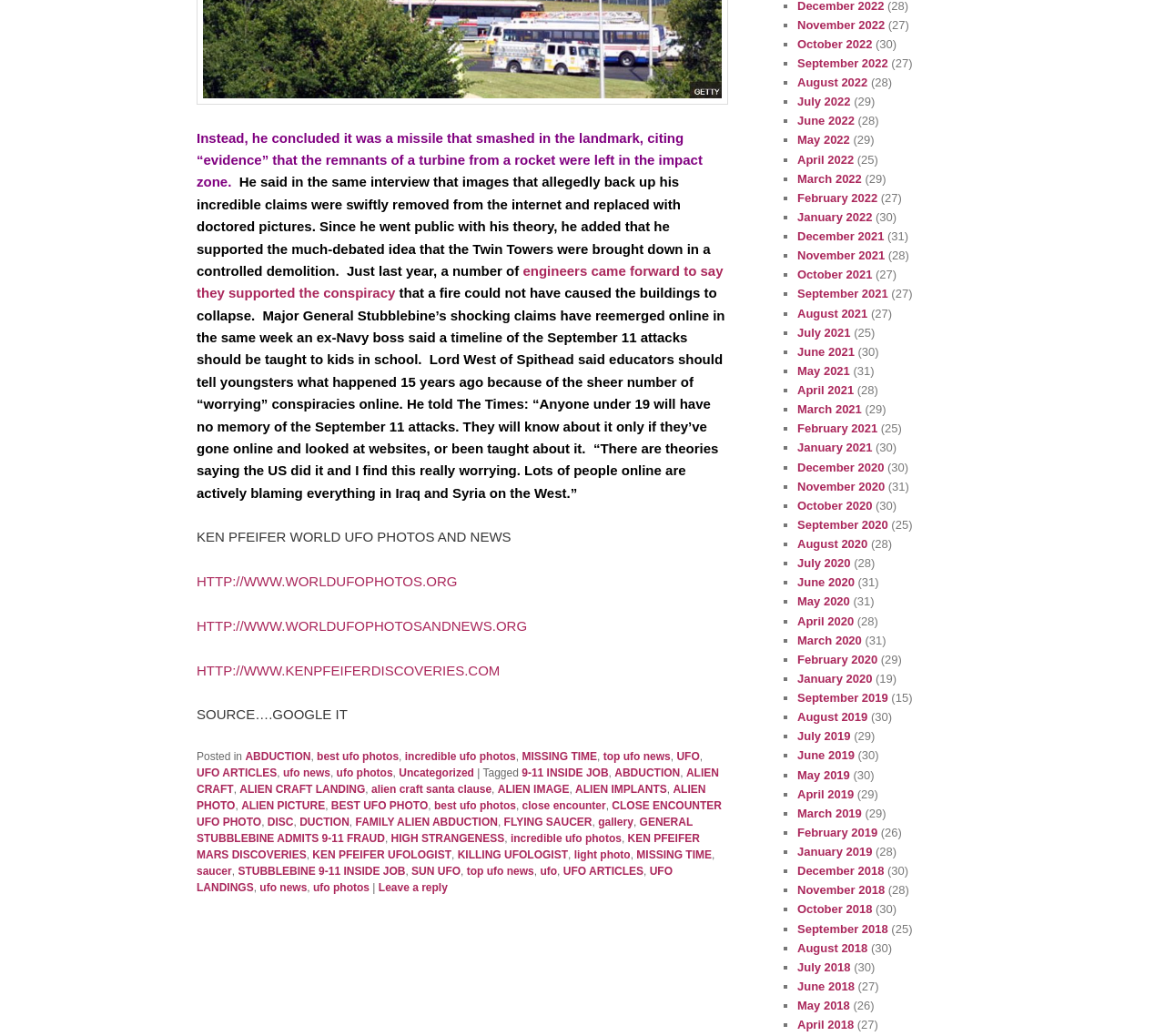Locate the bounding box coordinates for the element described below: "DUCTION". The coordinates must be four float values between 0 and 1, formatted as [left, top, right, bottom].

[0.257, 0.788, 0.3, 0.8]